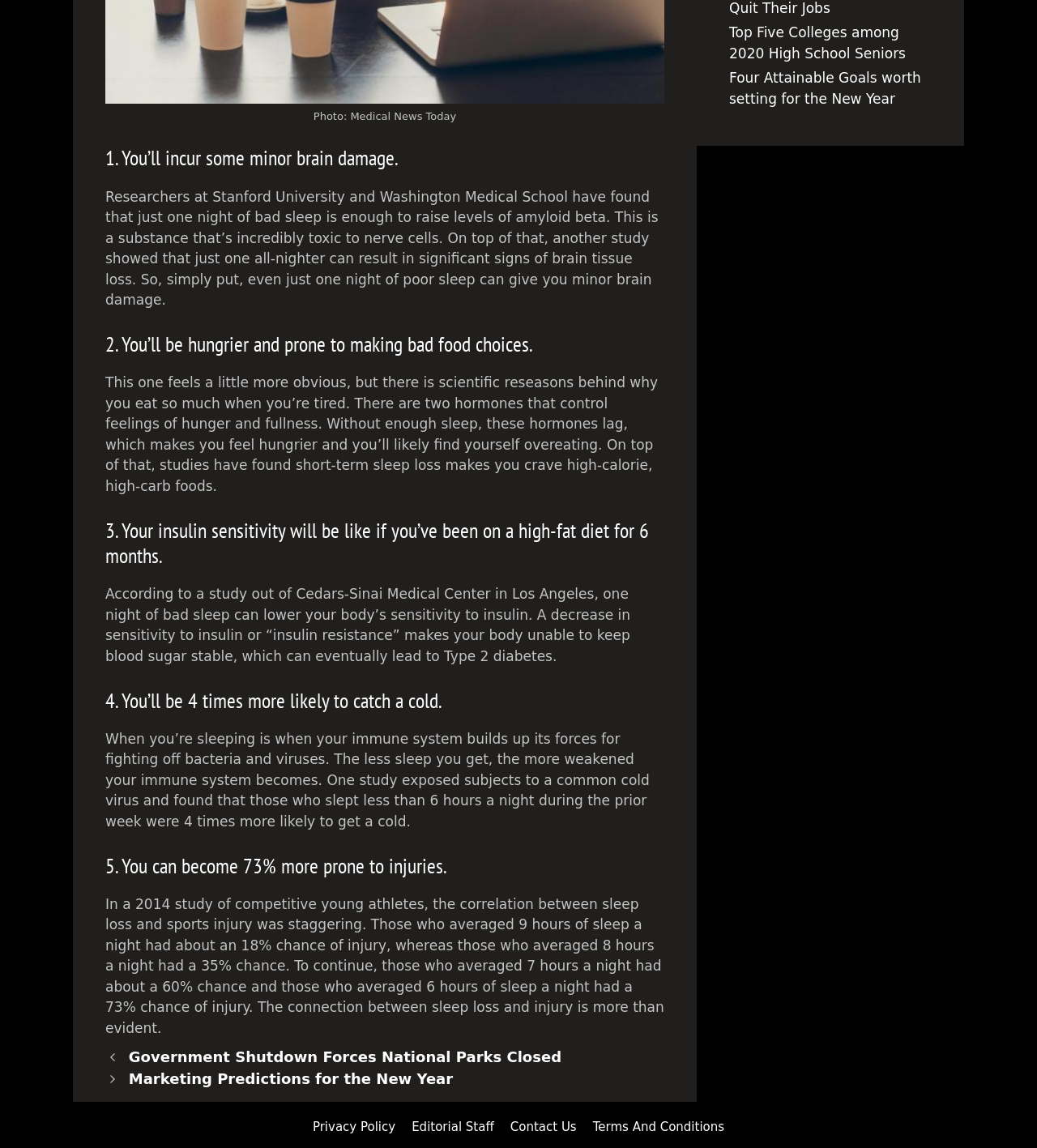Locate the UI element described by Editorial Staff in the provided webpage screenshot. Return the bounding box coordinates in the format (top-left x, top-left y, bottom-right x, bottom-right y), ensuring all values are between 0 and 1.

[0.397, 0.976, 0.476, 0.988]